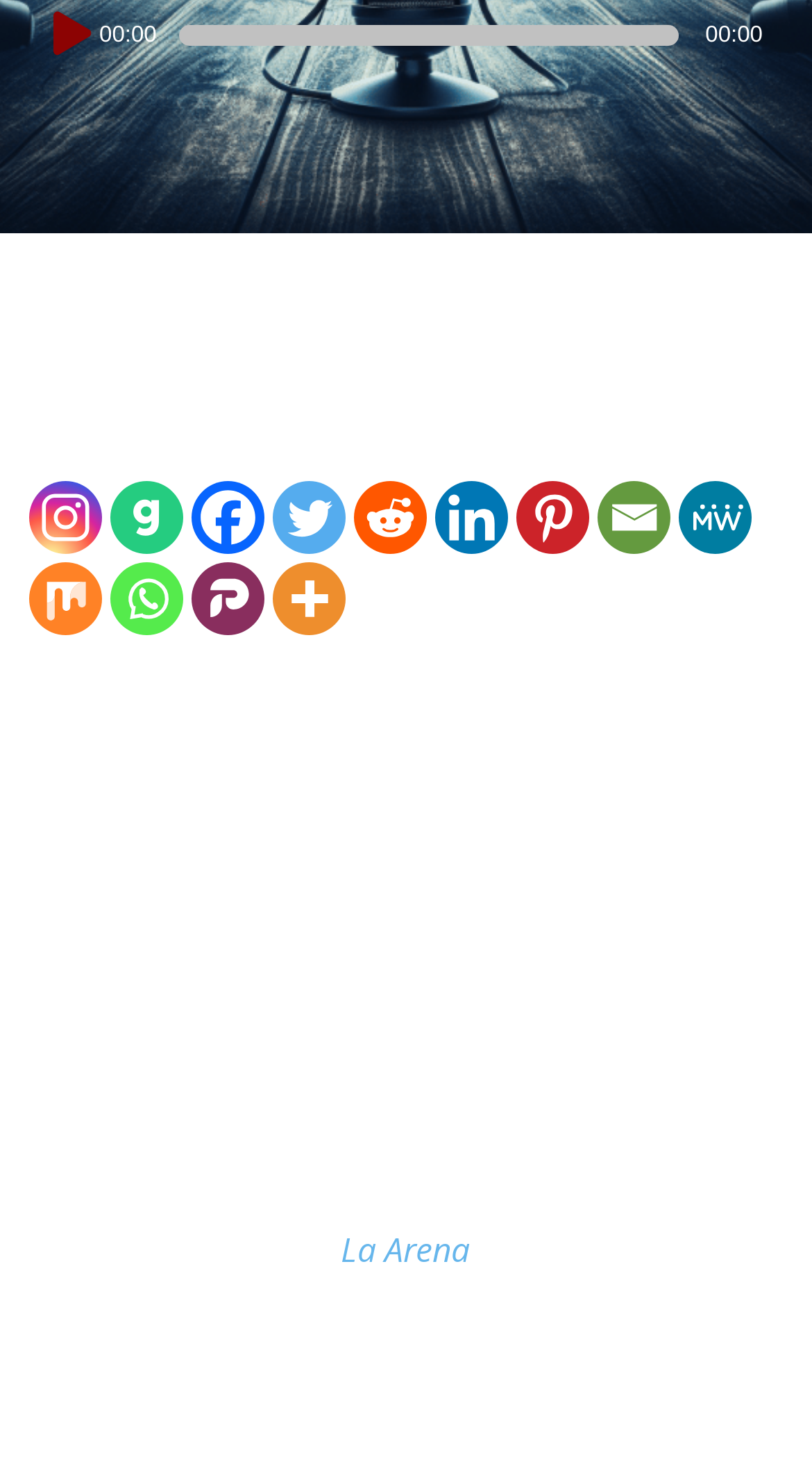Determine the bounding box of the UI component based on this description: "aria-label="Twitter" title="Twitter"". The bounding box coordinates should be four float values between 0 and 1, i.e., [left, top, right, bottom].

[0.335, 0.33, 0.425, 0.38]